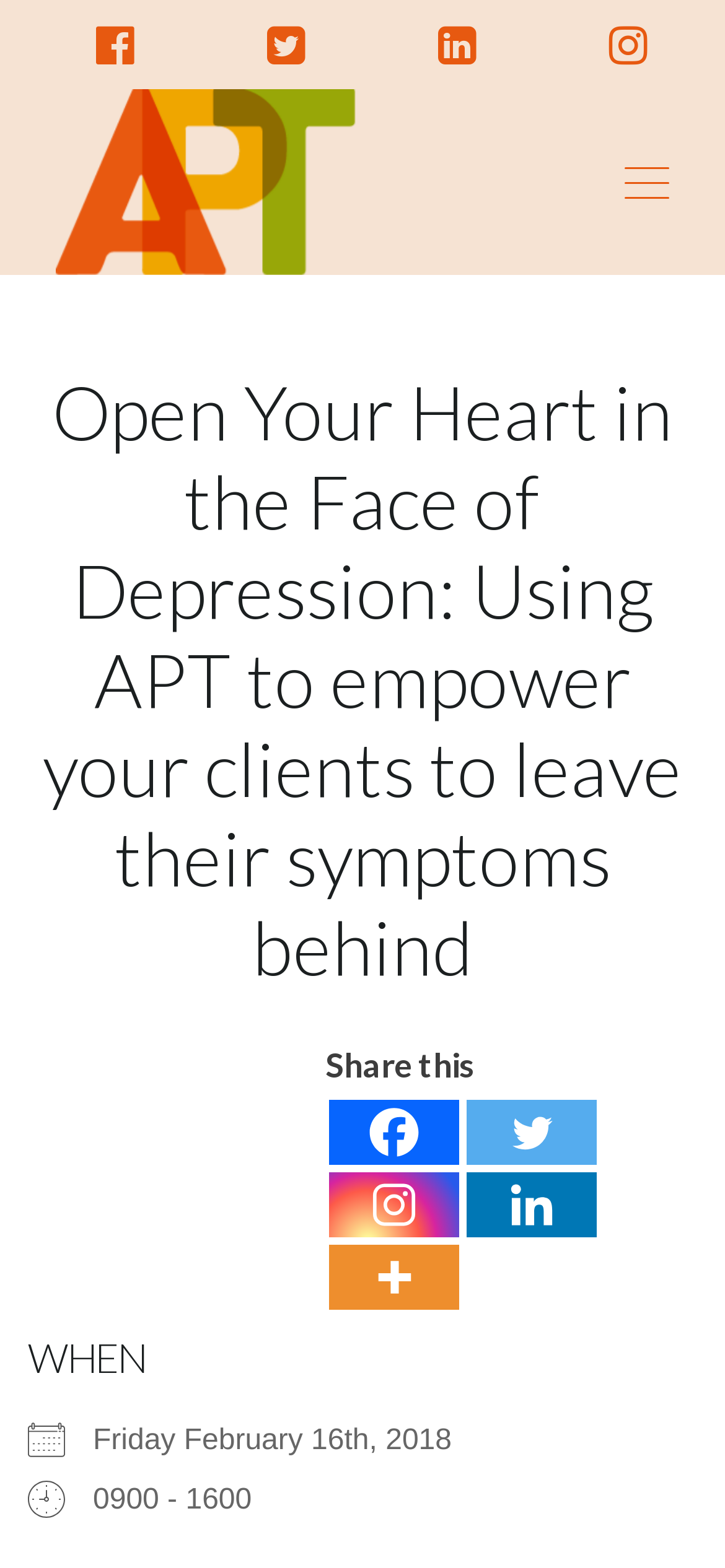Give a detailed explanation of the elements present on the webpage.

This webpage appears to be an event or workshop registration page, focused on Affect Phobia Therapy (APT). At the top, there are four social media links represented by icons, followed by a button on the right. Below these icons, there is a prominent link to "Affect Phobia Therapy" with an accompanying image.

The main heading, "Open Your Heart in the Face of Depression: Using APT to empower your clients to leave their symptoms behind", is centered and takes up a significant portion of the page. Below this heading, there is a section with social media sharing links, including Facebook, Twitter, Instagram, Linkedin, and More, each accompanied by an icon.

Further down, there is a section with event details, including the date "Friday February 16th, 2018" and the time "0900 - 1600". The overall layout is organized, with clear headings and concise text, making it easy to navigate and find relevant information.